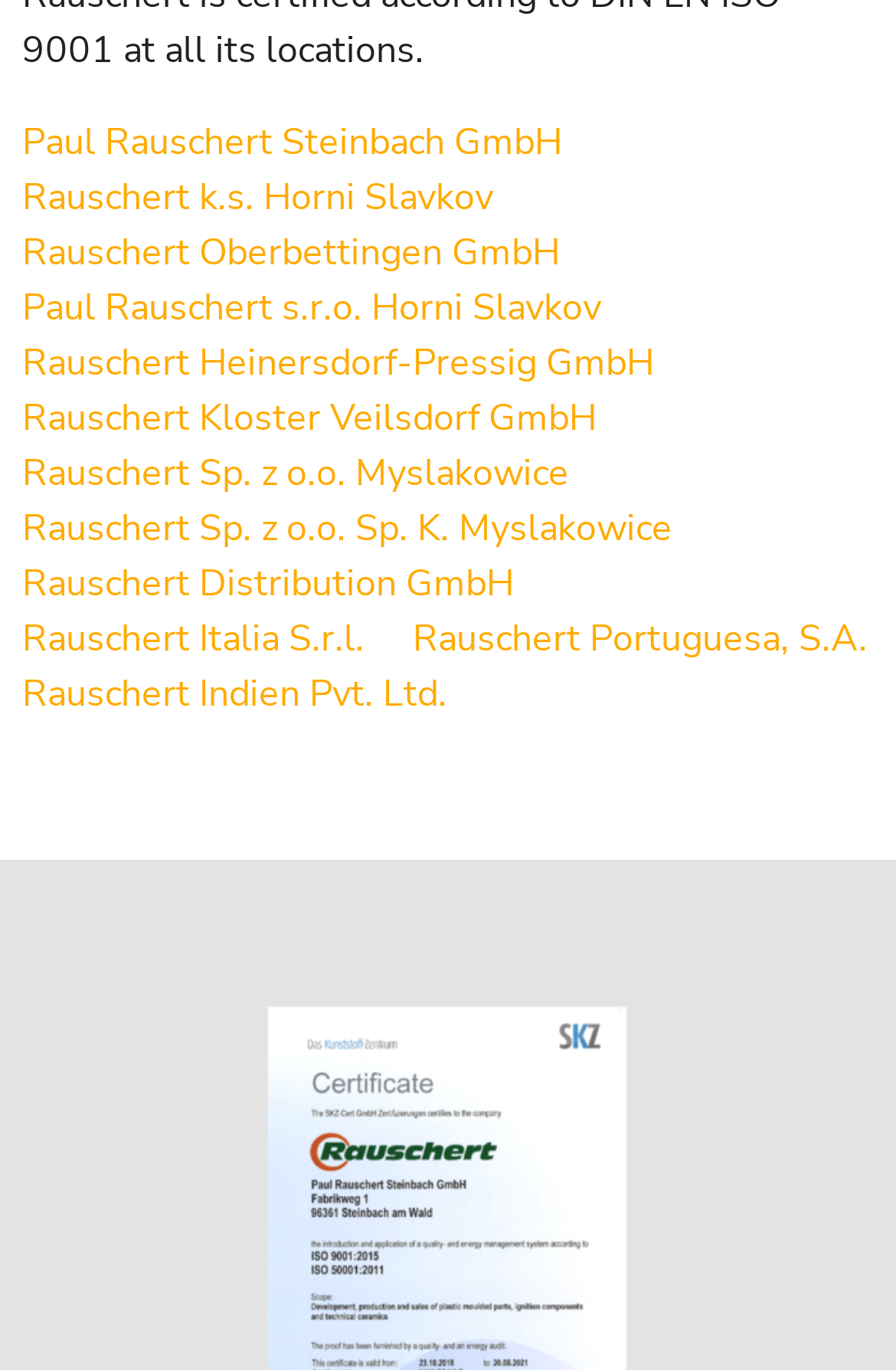Respond to the question below with a single word or phrase:
How many Rauschert companies are located in Germany?

4